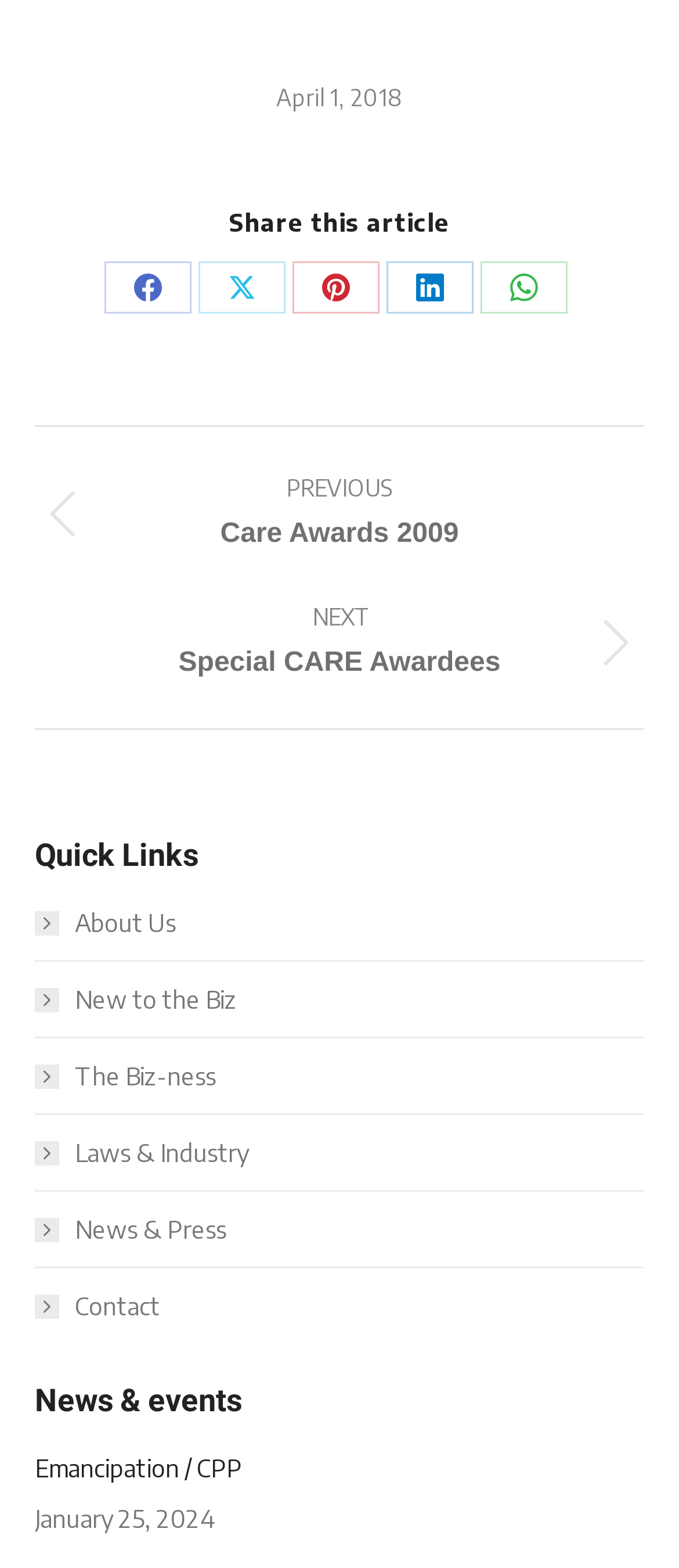Please predict the bounding box coordinates (top-left x, top-left y, bottom-right x, bottom-right y) for the UI element in the screenshot that fits the description: Pin itShare on Pinterest

[0.431, 0.167, 0.559, 0.2]